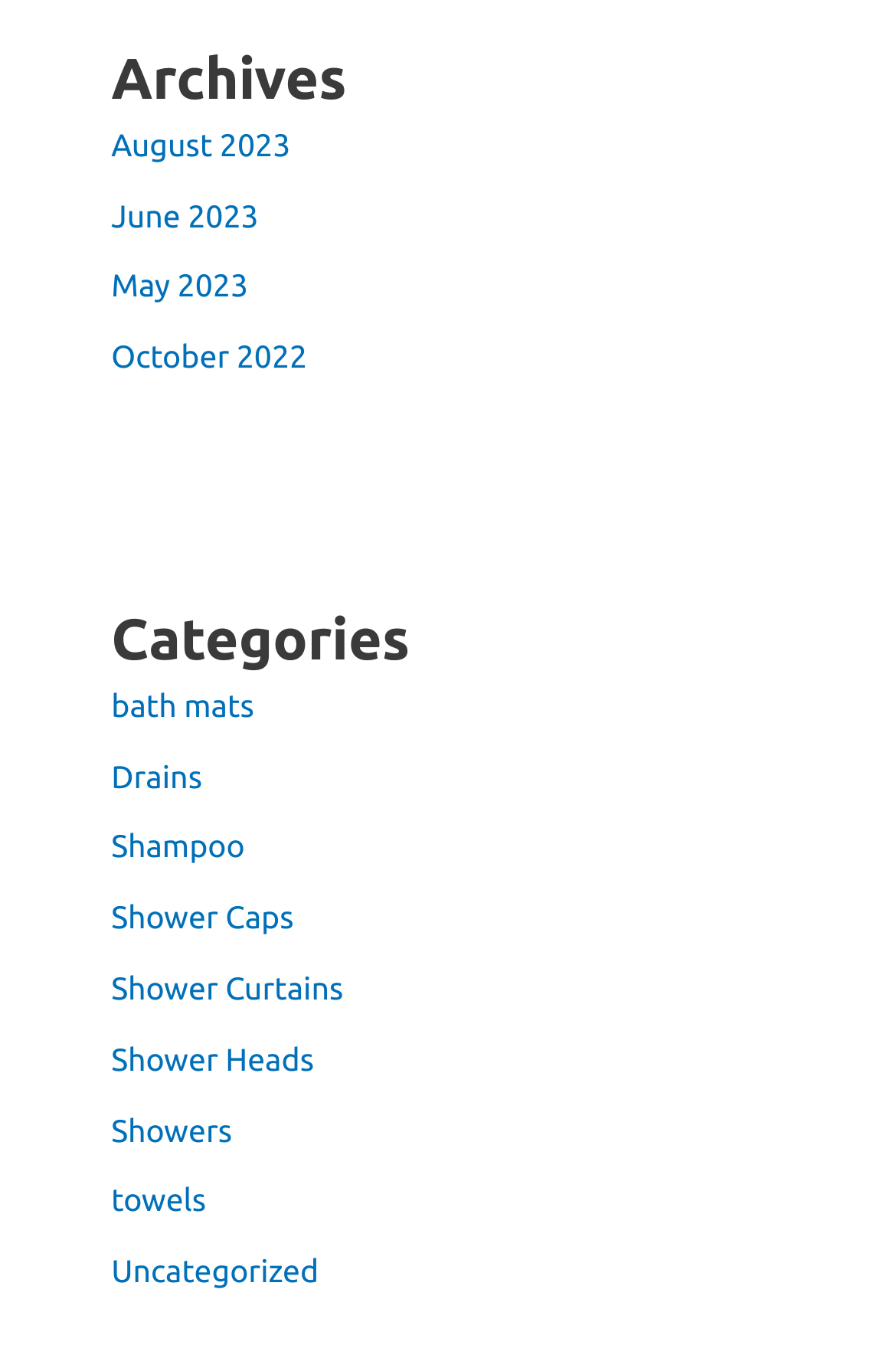What is the category with the longest name?
Using the visual information, reply with a single word or short phrase.

Shower Curtains